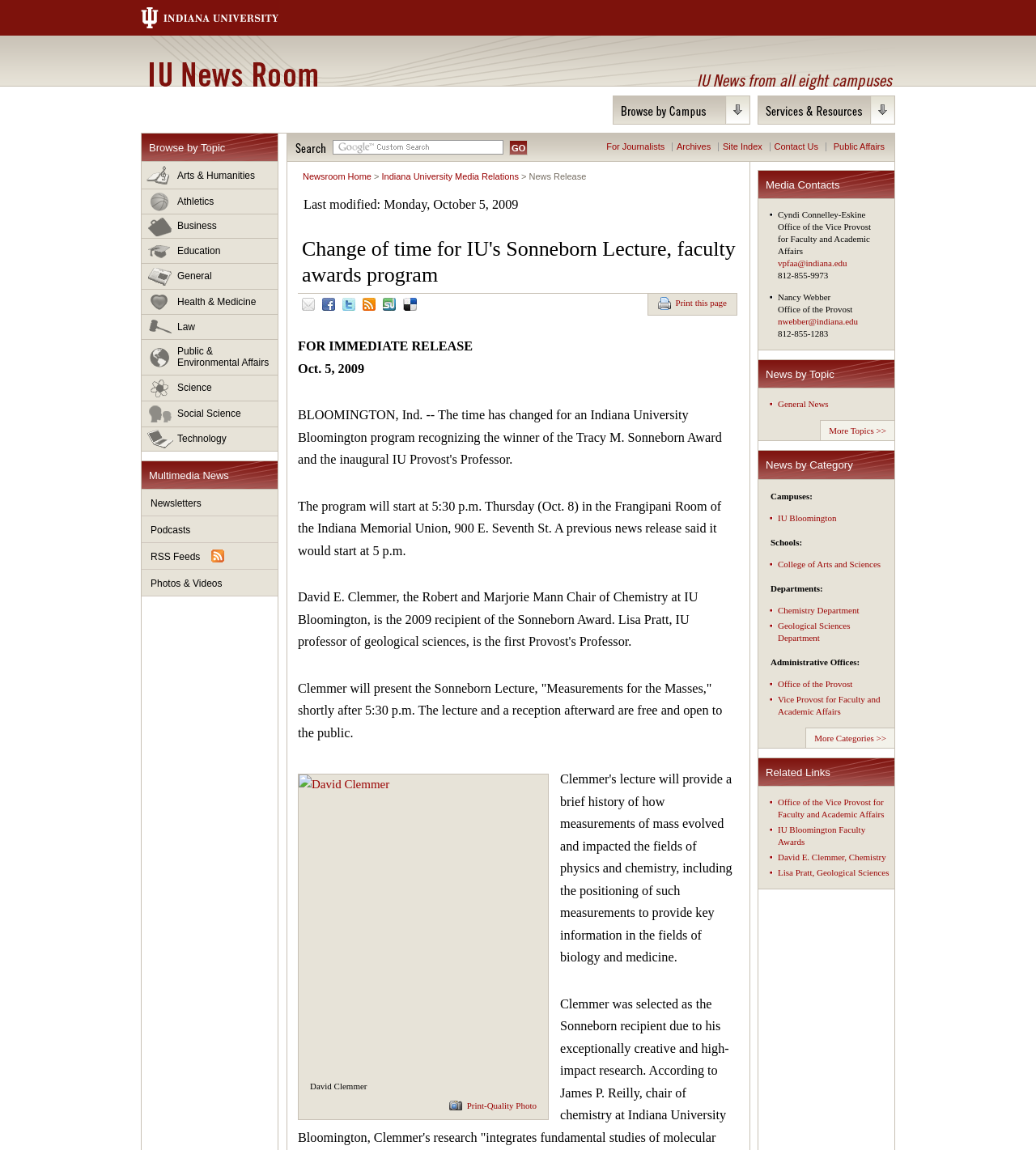Where is the program taking place?
Provide a detailed answer to the question using information from the image.

I found the answer by reading the text content of the webpage, which mentions that the program will start at 5:30 p.m. Thursday in the Frangipani Room of the Indiana Memorial Union.